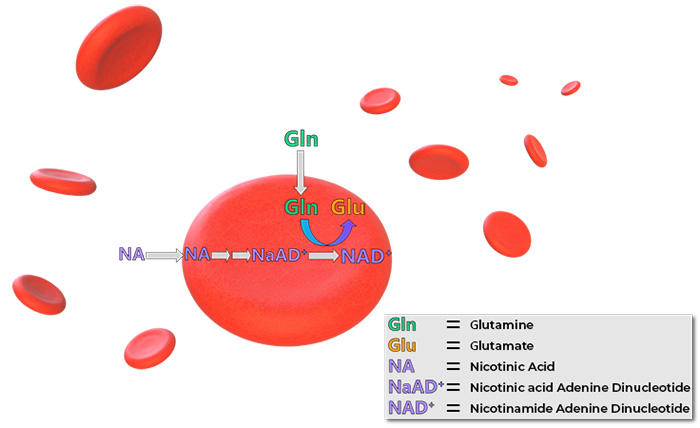Explain in detail what you see in the image.

The image illustrates a biochemical mechanism related to the action of the amino acid L-glutamine in the treatment of sickle cell disease. At the center, a red blood cell is depicted, surrounded by various elements representing different molecular compounds. The graphic highlights the relationships between glutamine (Gln), glutamate (Glu), and several forms of nicotinamide adenine dinucleotide (NAD), which play crucial roles in cellular metabolism and the body's ability to manage oxidative stress.

The labels alongside the molecules clarify their identities: Gln signifies Glutamine, Glu represents Glutamate, NA stands for Nicotinic Acid, NaAD denotes Nicotinic acid Adenine Dinucleotide, and NAD* refers to Nicotinamide Adenine Dinucleotide. 

This visual representation is part of a broader explanation of how ENDARI (L-glutamine) is thought to help restore the balance of NADH/NAD in red blood cells, potentially enhancing their resilience against oxidative damage, which is particularly significant in individuals suffering from sickle cell disease. The image serves as a key educational tool in understanding the therapeutic mechanisms associated with ENDARI.